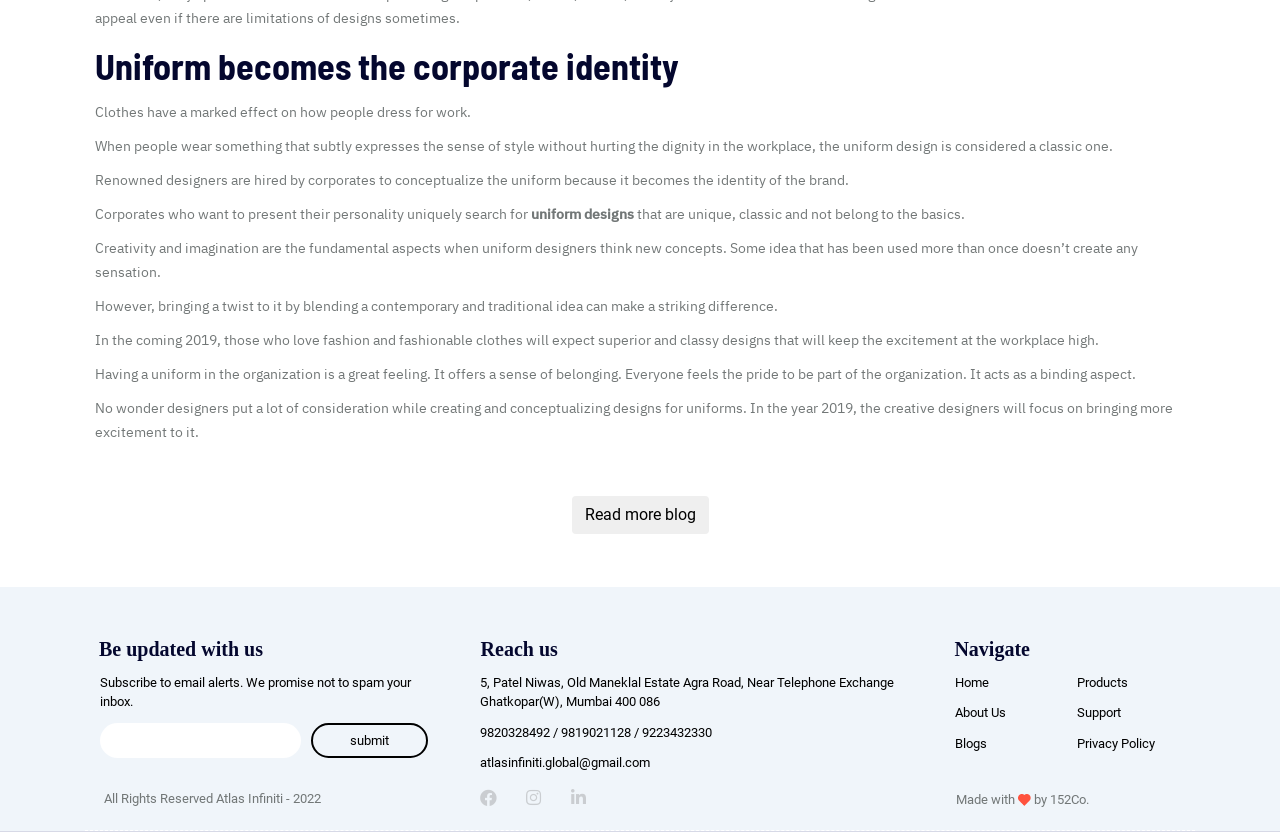Given the element description "9820328492 / 9819021128 / 9223432330", identify the bounding box of the corresponding UI element.

[0.375, 0.871, 0.556, 0.889]